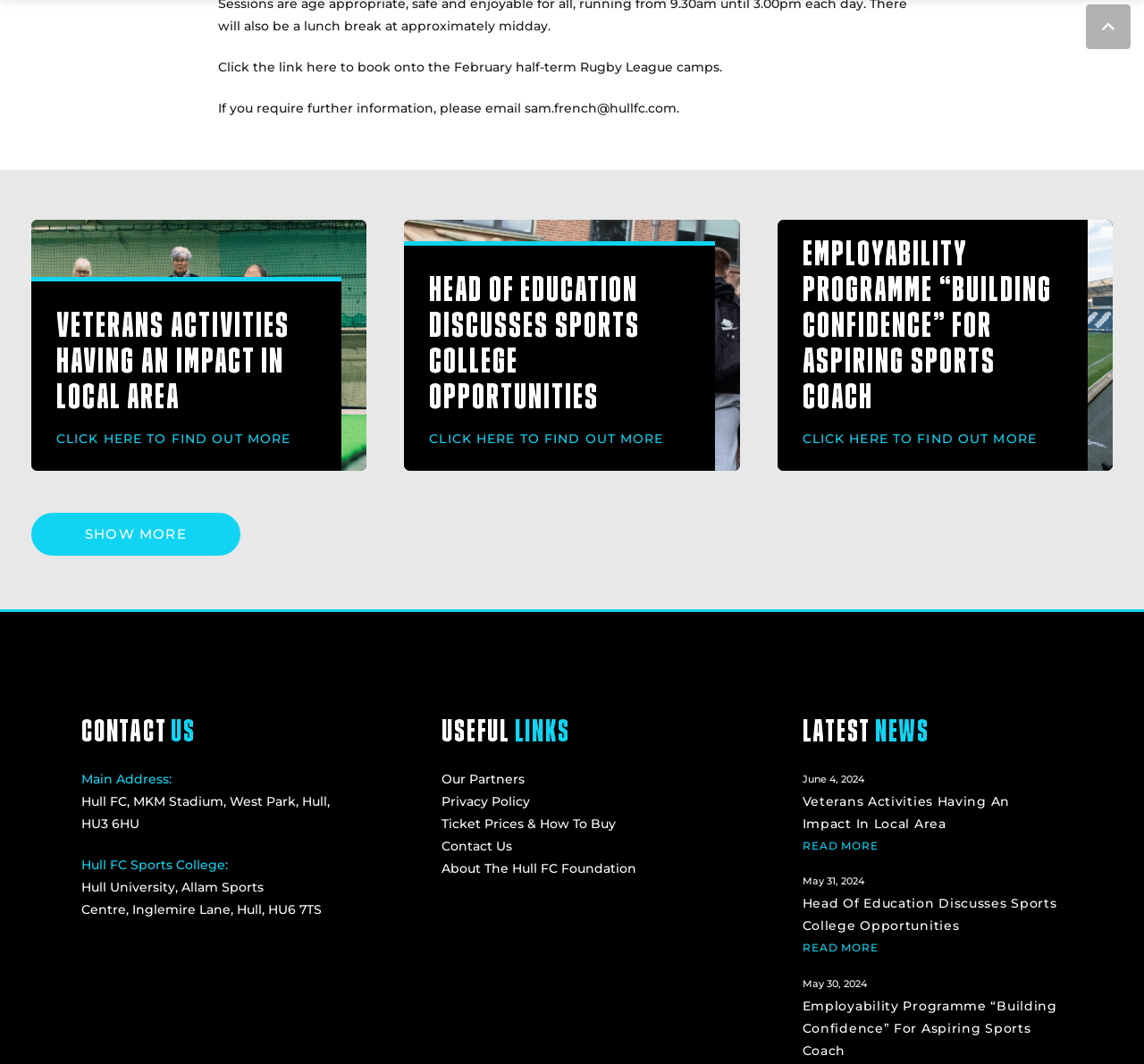What is the topic of the article with the heading 'Veterans Activities Having An Impact In Local Area'?
Using the picture, provide a one-word or short phrase answer.

Veterans activities